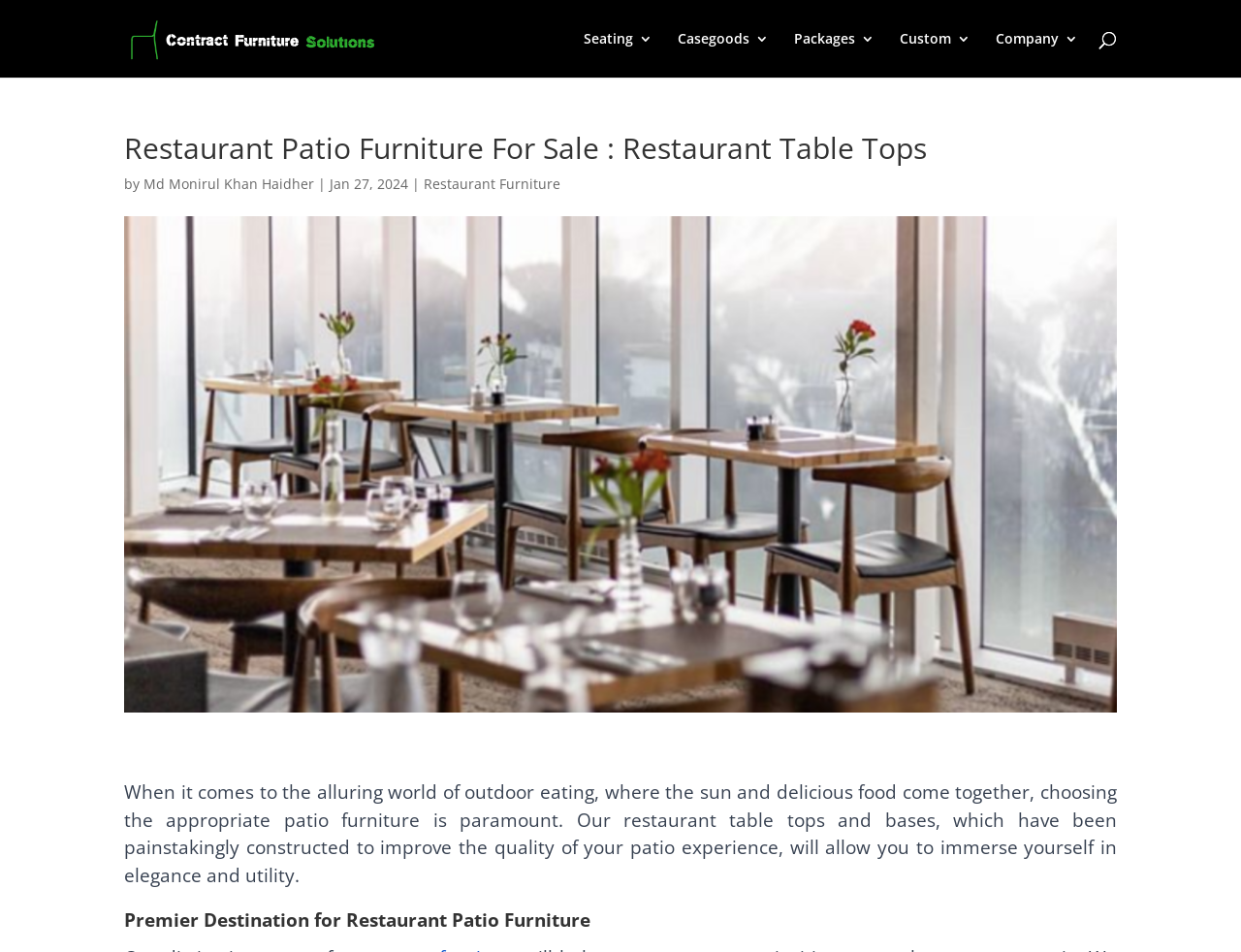What type of furniture is being sold?
Based on the visual details in the image, please answer the question thoroughly.

Based on the webpage content, it is clear that the website is selling restaurant patio furniture, as indicated by the heading 'Restaurant Patio Furniture For Sale : Restaurant Table Tops' and the description of the furniture in the text.